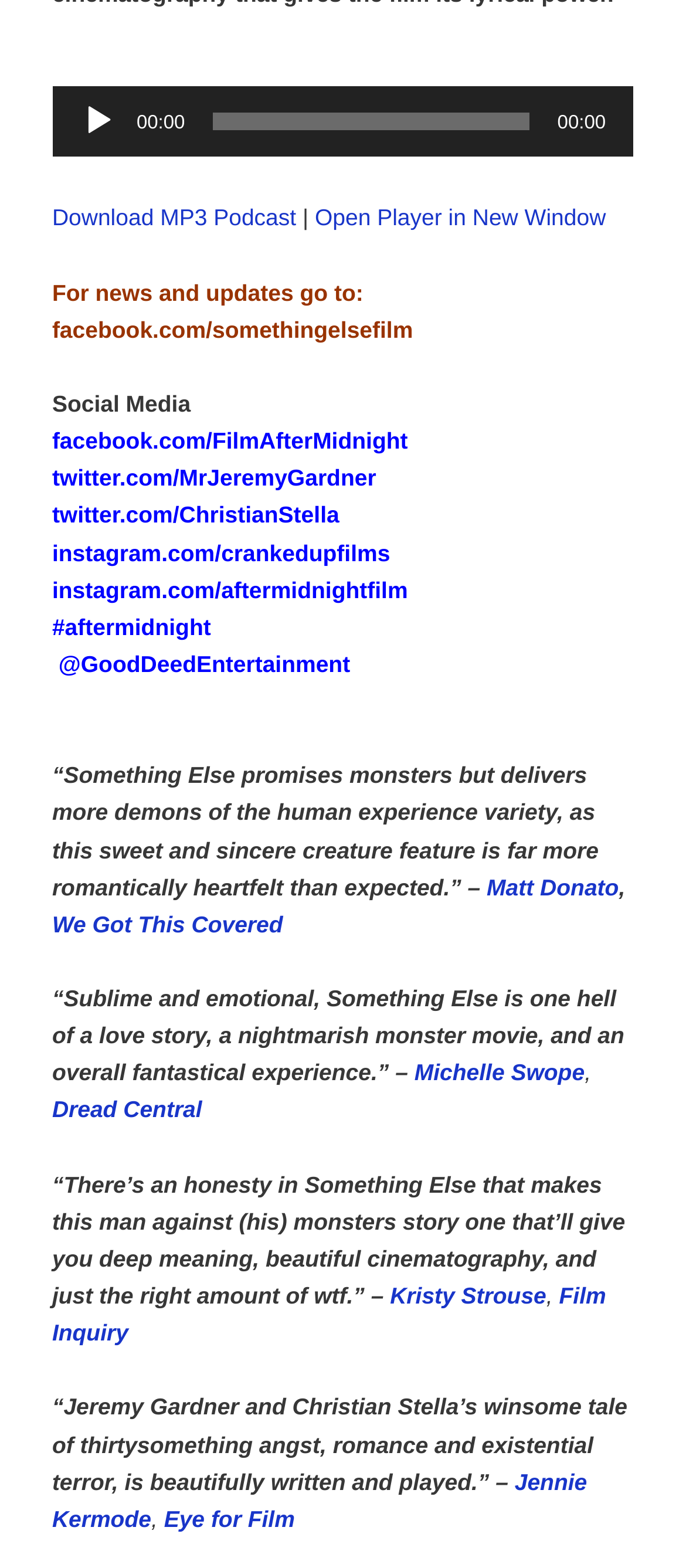Determine the bounding box coordinates for the UI element described. Format the coordinates as (top-left x, top-left y, bottom-right x, bottom-right y) and ensure all values are between 0 and 1. Element description: Eye for Film

[0.239, 0.96, 0.43, 0.977]